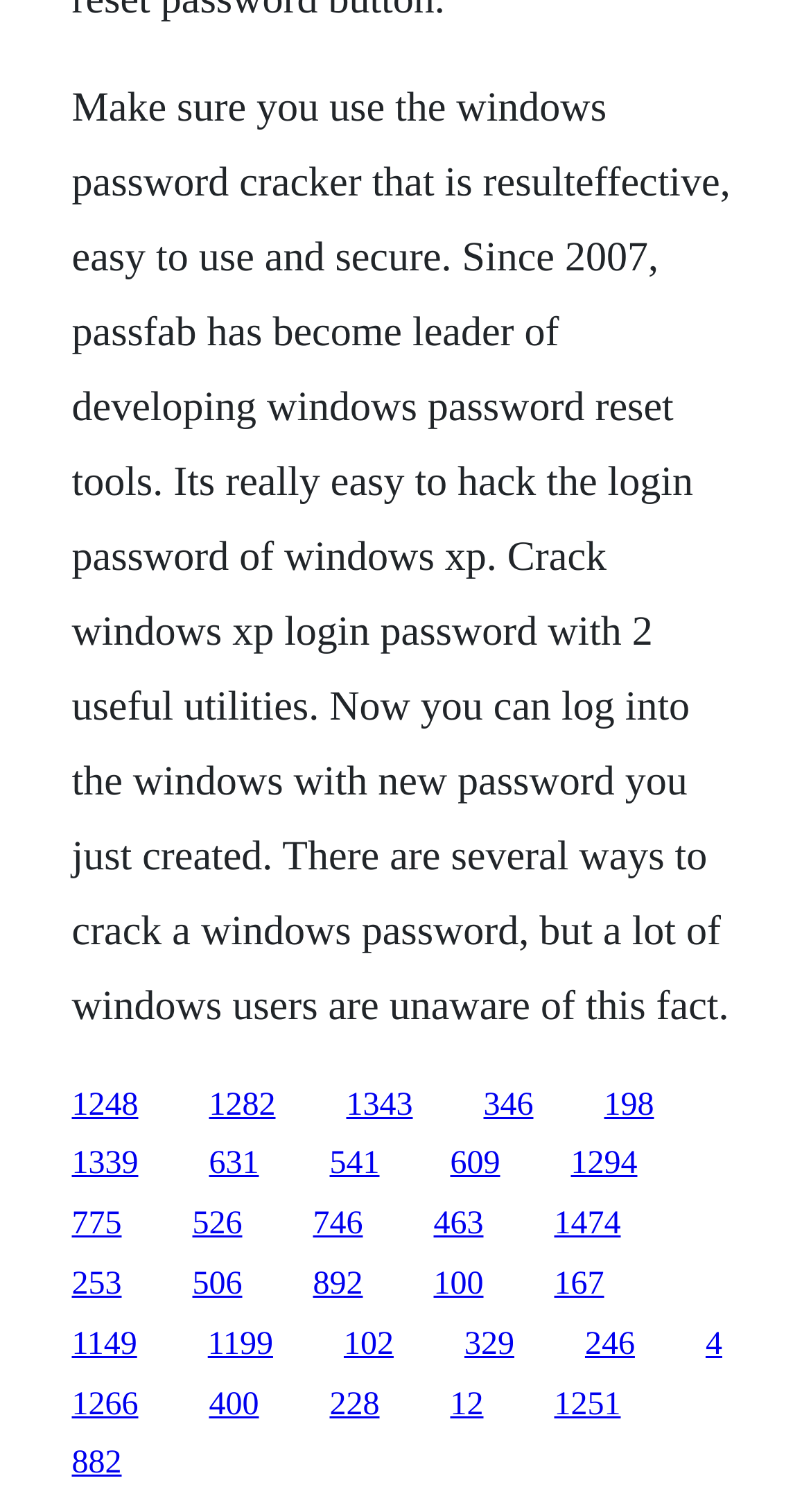How many links are available on this webpage?
Based on the image, answer the question with a single word or brief phrase.

30